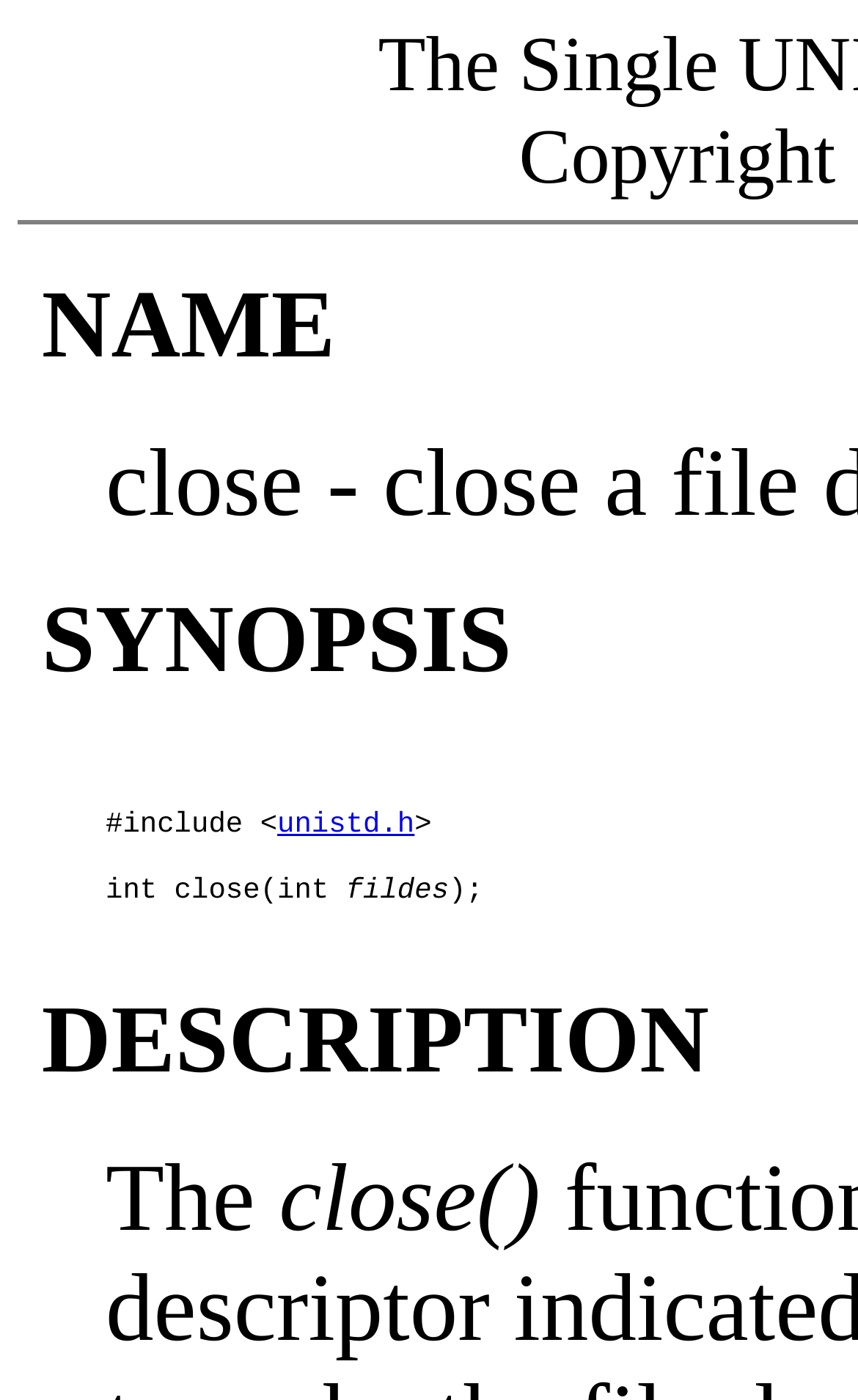Bounding box coordinates are specified in the format (top-left x, top-left y, bottom-right x, bottom-right y). All values are floating point numbers bounded between 0 and 1. Please provide the bounding box coordinate of the region this sentence describes: unistd.h

[0.324, 0.577, 0.484, 0.6]